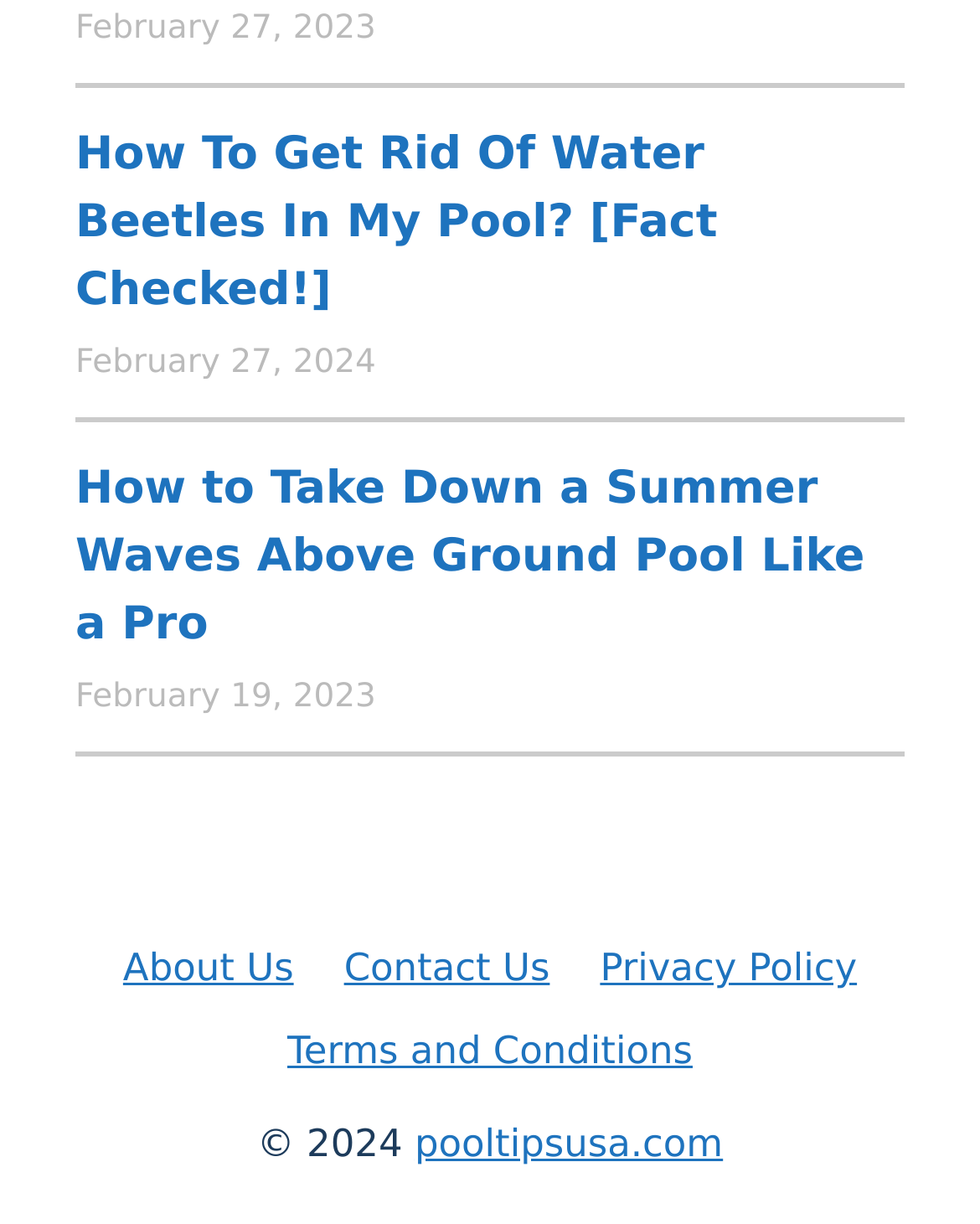What is the copyright year of the website?
Please respond to the question with a detailed and well-explained answer.

I found the copyright information in the footer section, which mentions the year 2024.